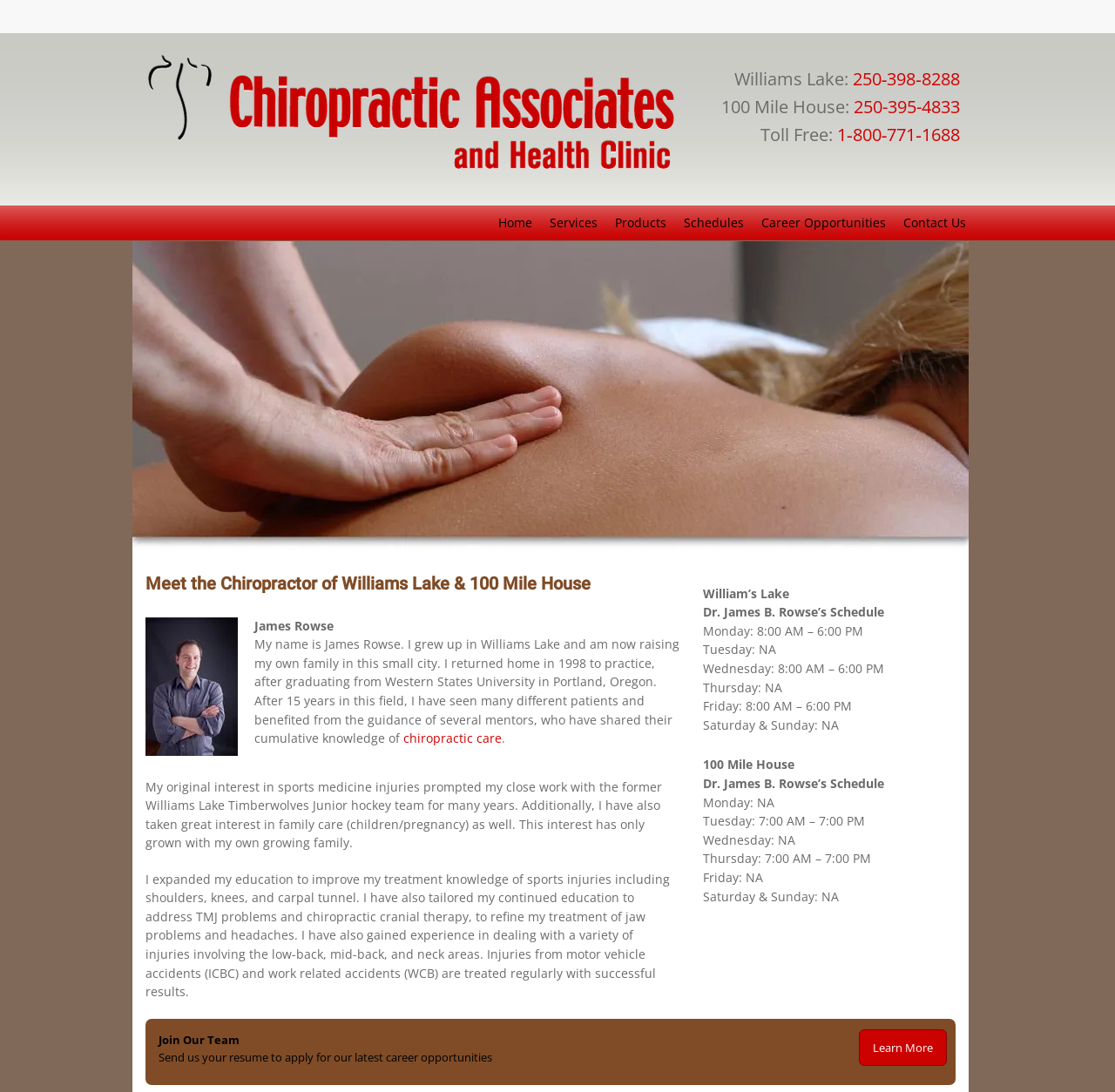Identify the bounding box coordinates for the UI element mentioned here: "250‑398‑8288". Provide the coordinates as four float values between 0 and 1, i.e., [left, top, right, bottom].

[0.765, 0.071, 0.861, 0.08]